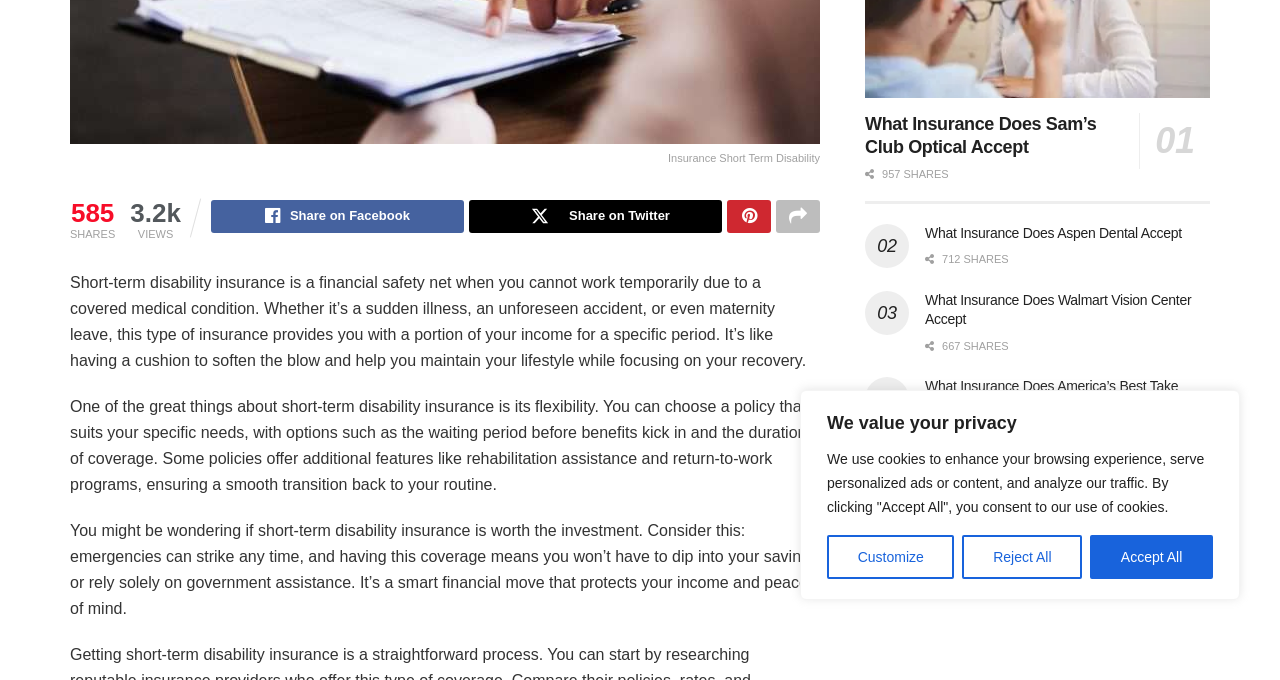Please determine the bounding box of the UI element that matches this description: Reject All. The coordinates should be given as (top-left x, top-left y, bottom-right x, bottom-right y), with all values between 0 and 1.

[0.752, 0.787, 0.845, 0.851]